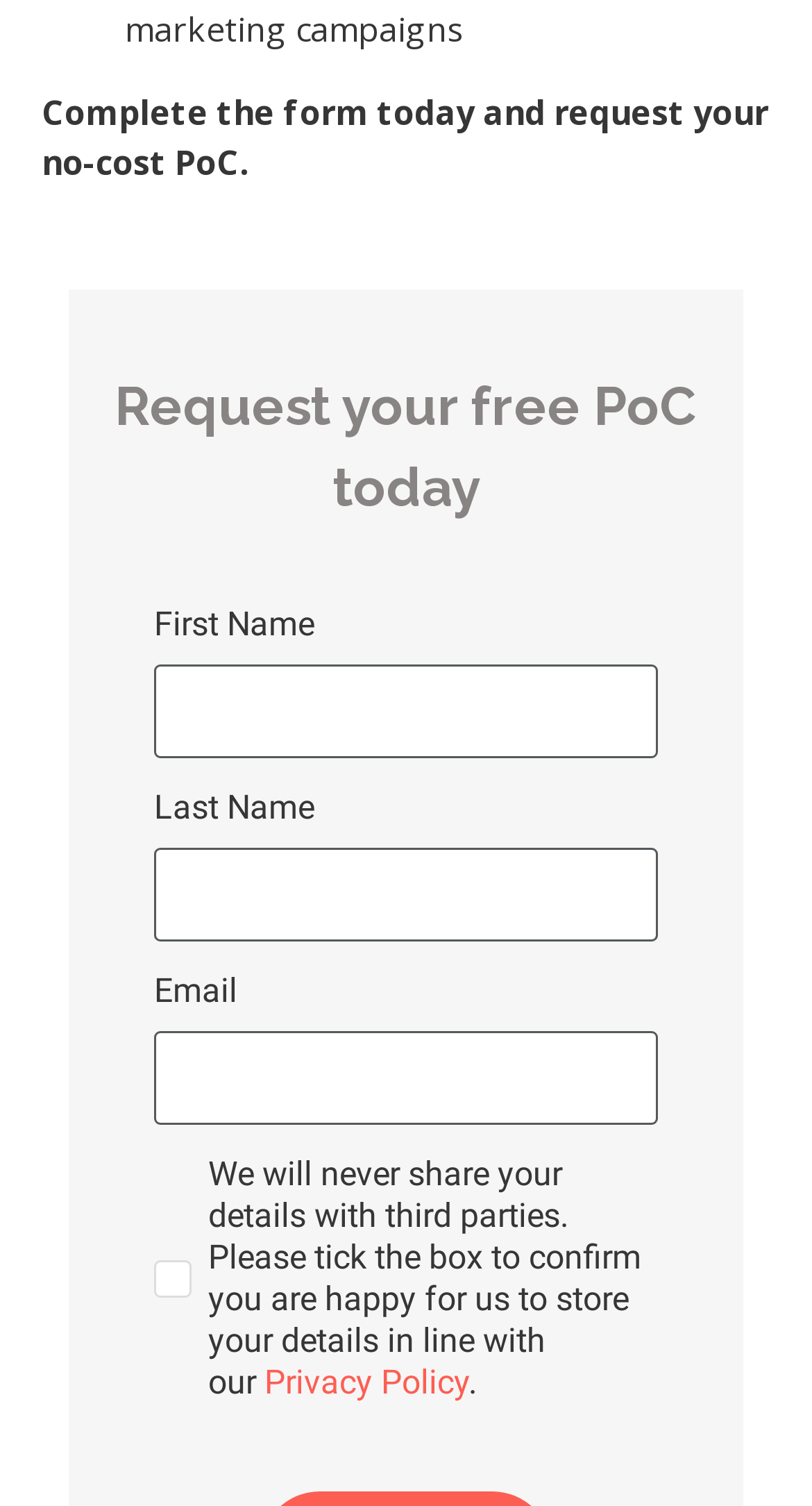What is the purpose of this form?
Offer a detailed and exhaustive answer to the question.

The form on this webpage is used to request a free Proof of Concept (PoC). This is evident from the static text 'Complete the form today and request your no-cost PoC' and 'Request your free PoC today' which suggests that the user needs to fill out the form to receive a free PoC.